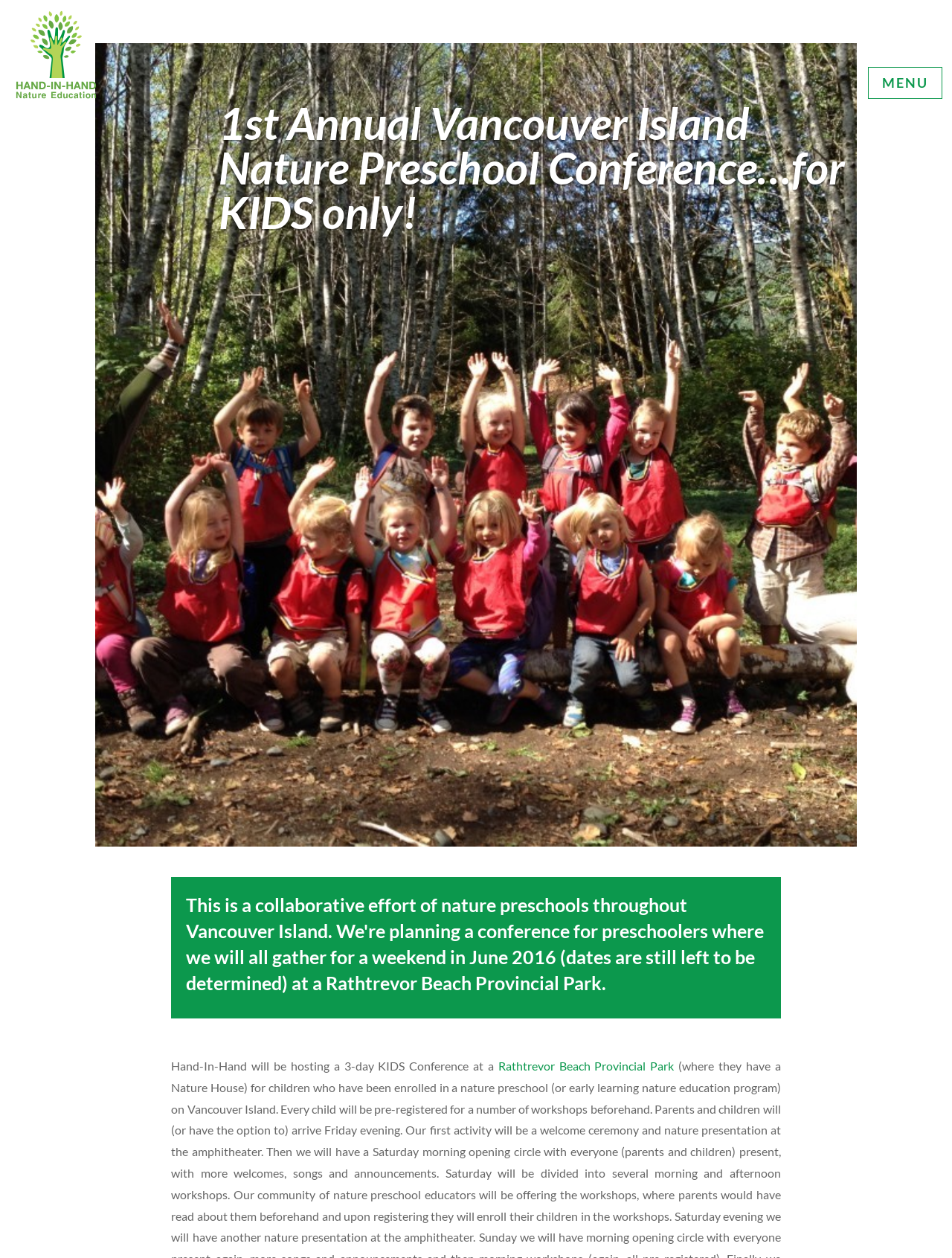What is the purpose of the conference?
Refer to the image and give a detailed response to the question.

I inferred the answer by understanding the context of the webpage, which mentions a conference for preschoolers and describes the activities that will take place during the conference.